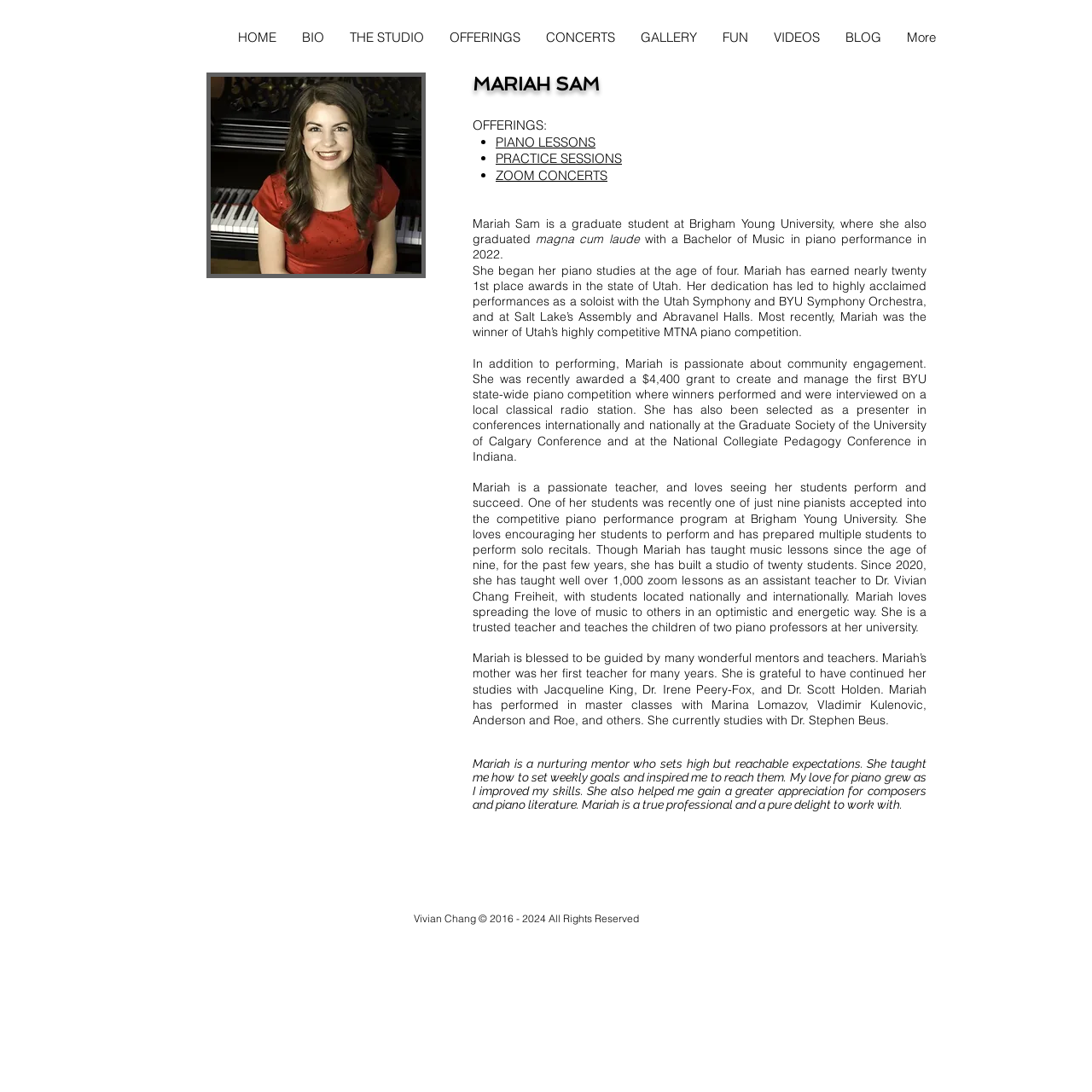Please answer the following question using a single word or phrase: 
What is the name of Mariah Sam's mentor?

Dr. Vivian Chang Freiheit